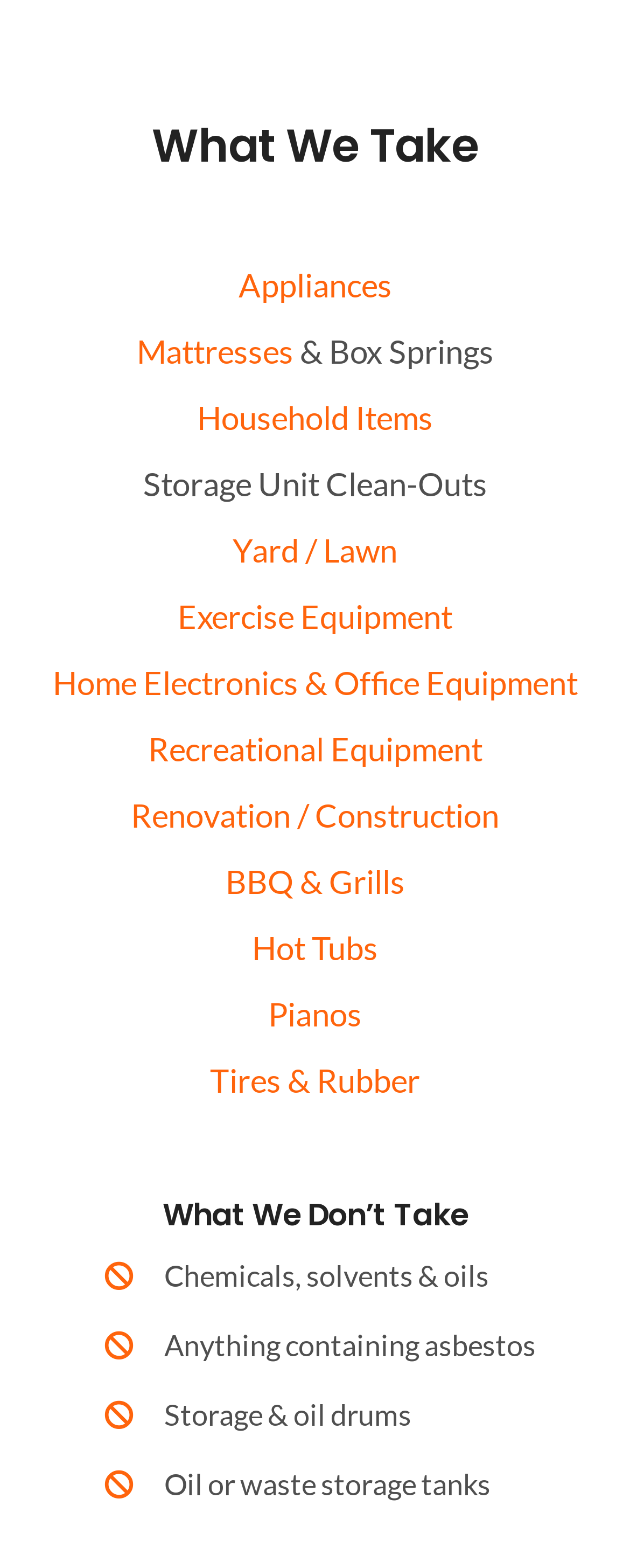What is the last item listed under 'What We Take'?
Based on the image, provide a one-word or brief-phrase response.

Tires & Rubber